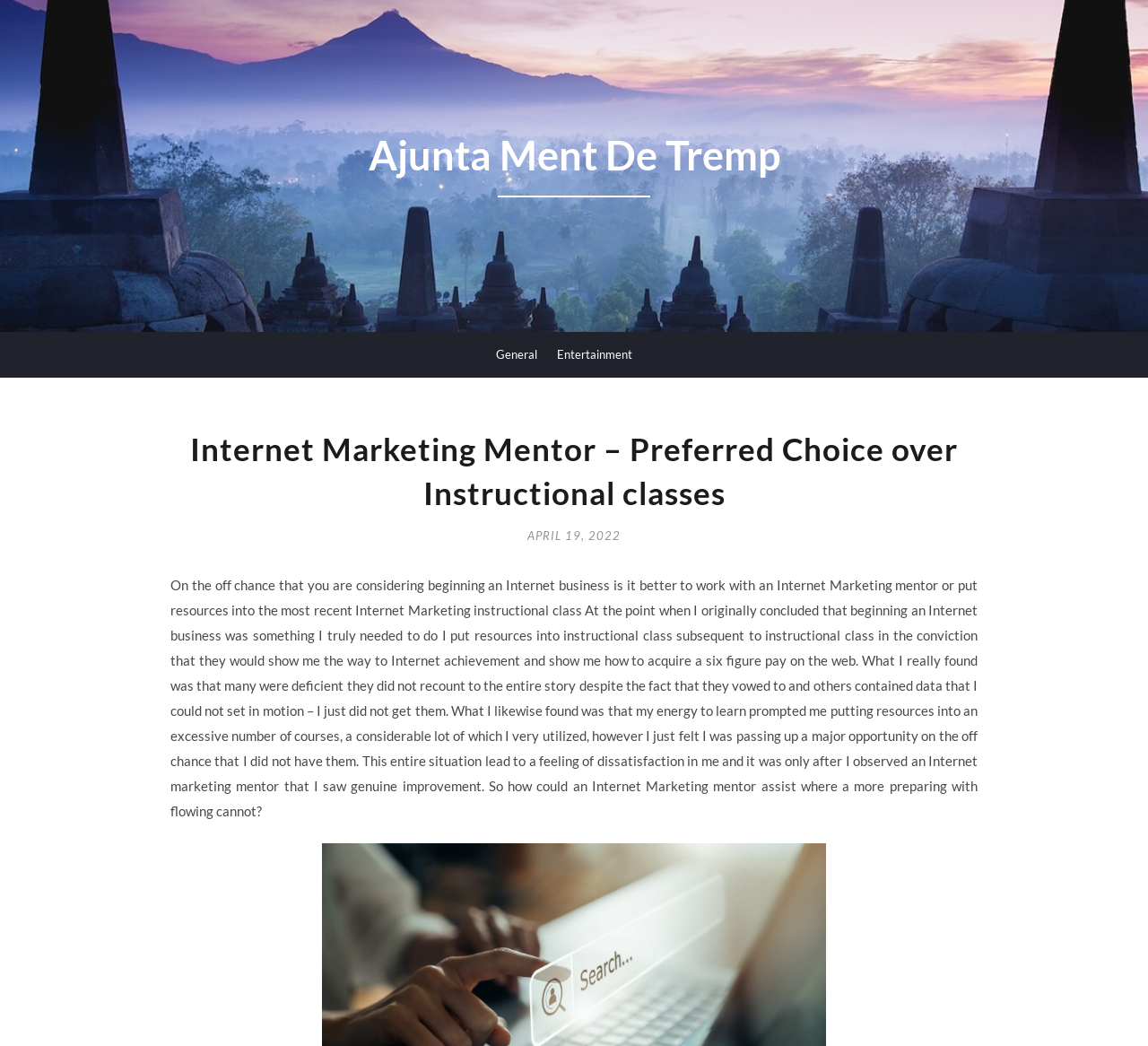Given the description: "Ajunta Ment De Tremp", determine the bounding box coordinates of the UI element. The coordinates should be formatted as four float numbers between 0 and 1, [left, top, right, bottom].

[0.148, 0.15, 0.852, 0.166]